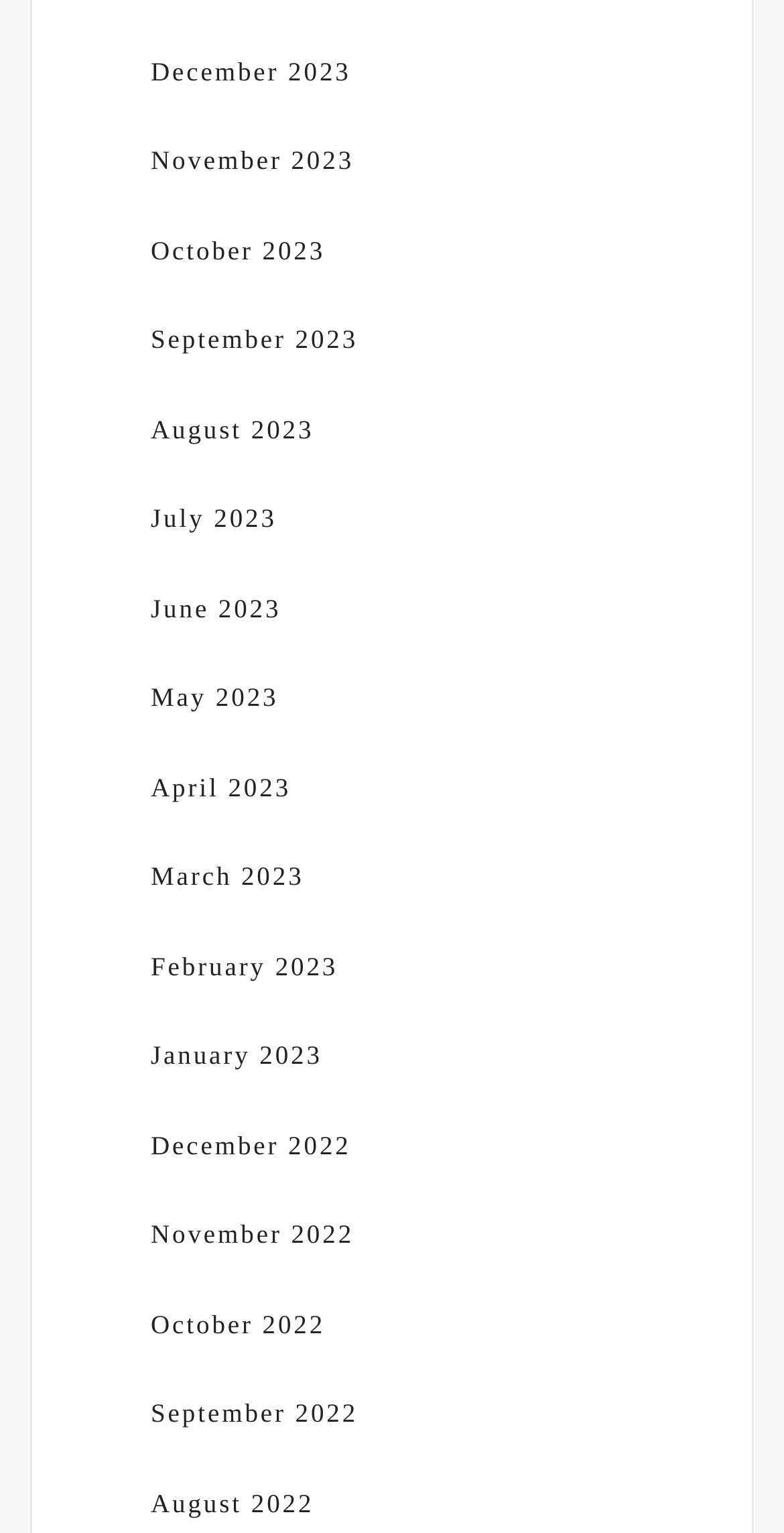Pinpoint the bounding box coordinates of the element that must be clicked to accomplish the following instruction: "View December 2023". The coordinates should be in the format of four float numbers between 0 and 1, i.e., [left, top, right, bottom].

[0.192, 0.036, 0.448, 0.056]